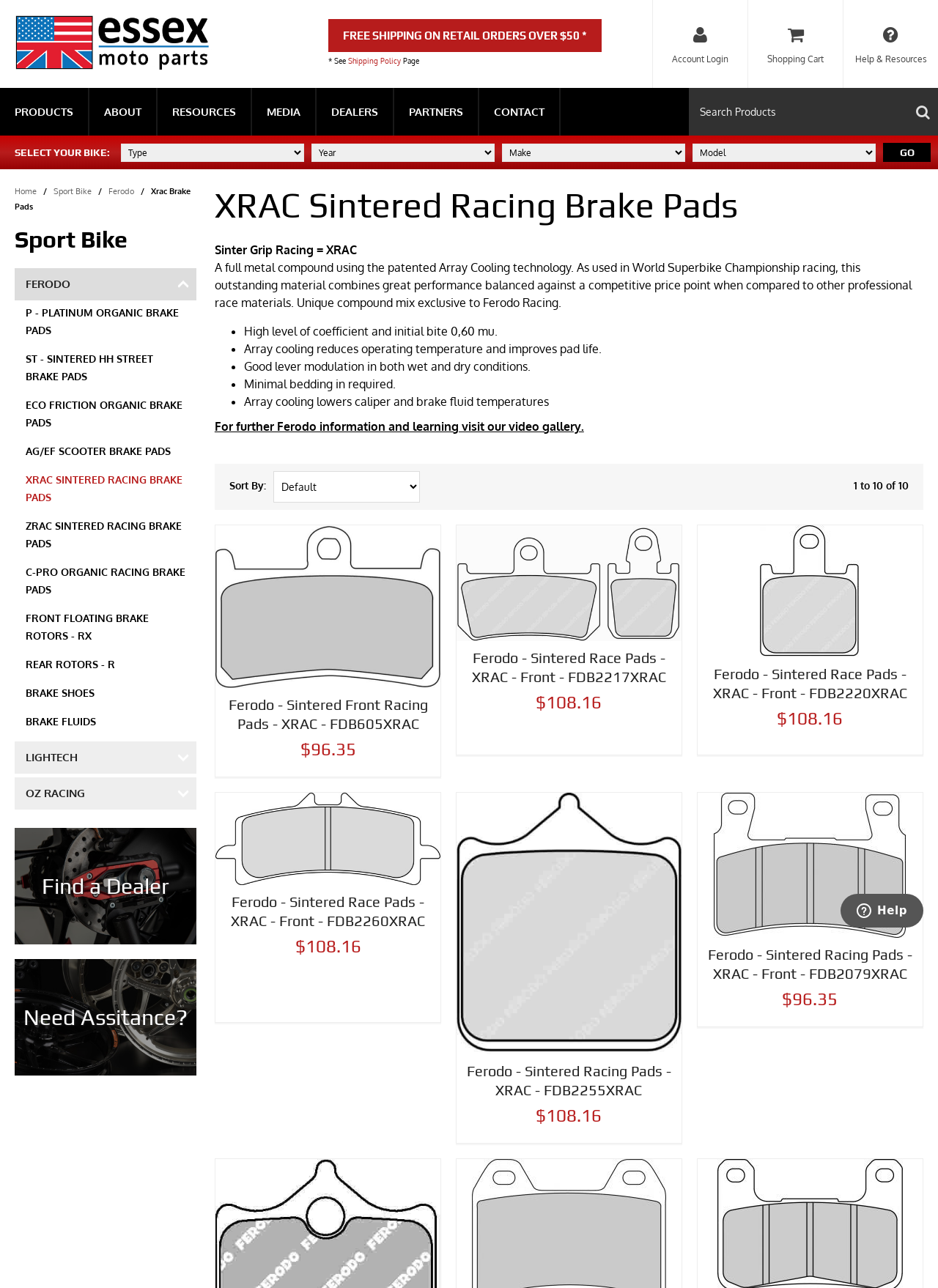Determine the bounding box coordinates for the element that should be clicked to follow this instruction: "Select your bike". The coordinates should be given as four float numbers between 0 and 1, in the format [left, top, right, bottom].

[0.129, 0.111, 0.324, 0.126]